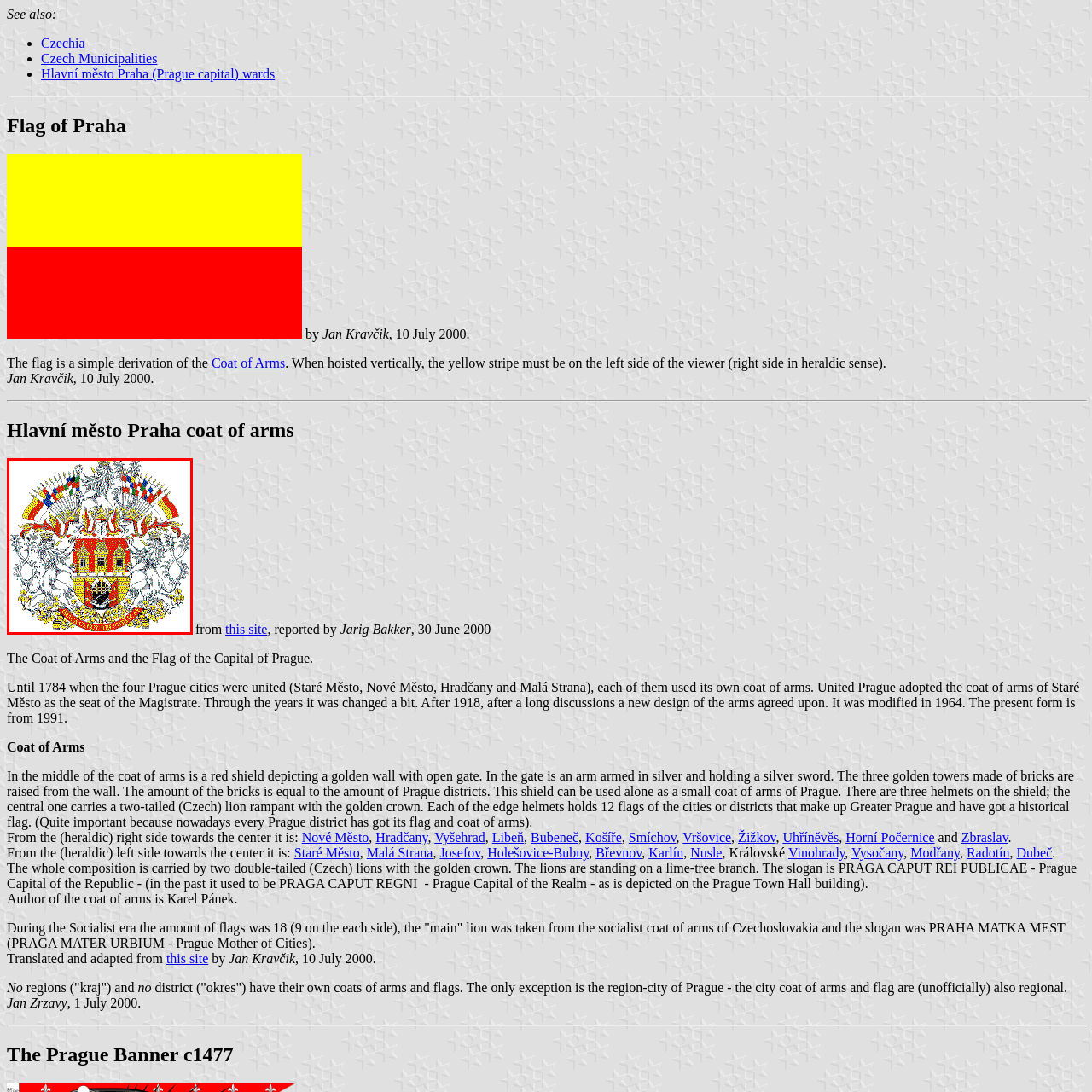What is the meaning of the motto 'PRAGA CAPUT REI PUBLICAE'? Please look at the image within the red bounding box and provide a one-word or short-phrase answer based on what you see.

Prague, Capital of the Republic